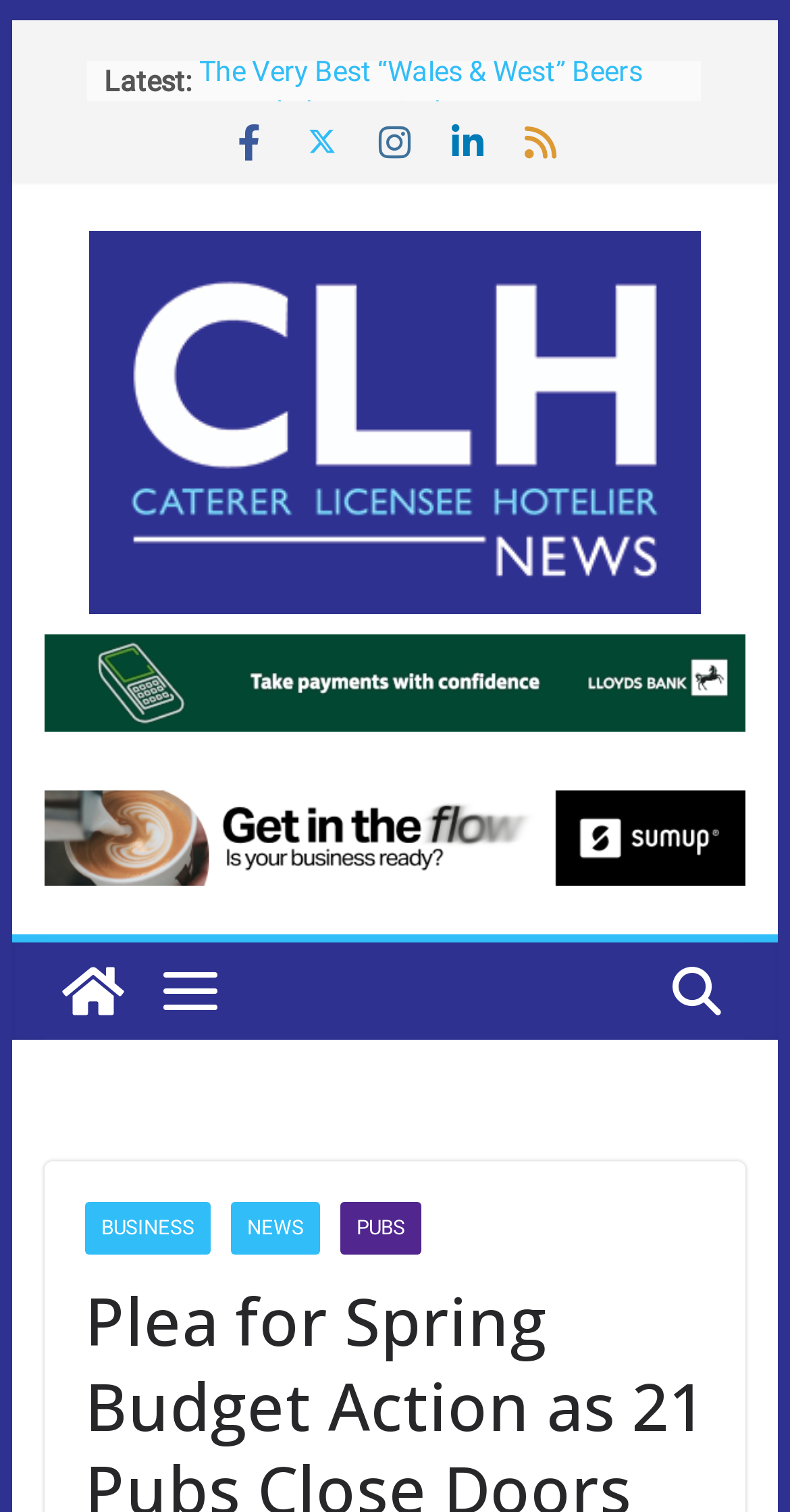Generate the text content of the main heading of the webpage.

Plea for Spring Budget Action as 21 Pubs Close Doors to the Public Every Week in Britain